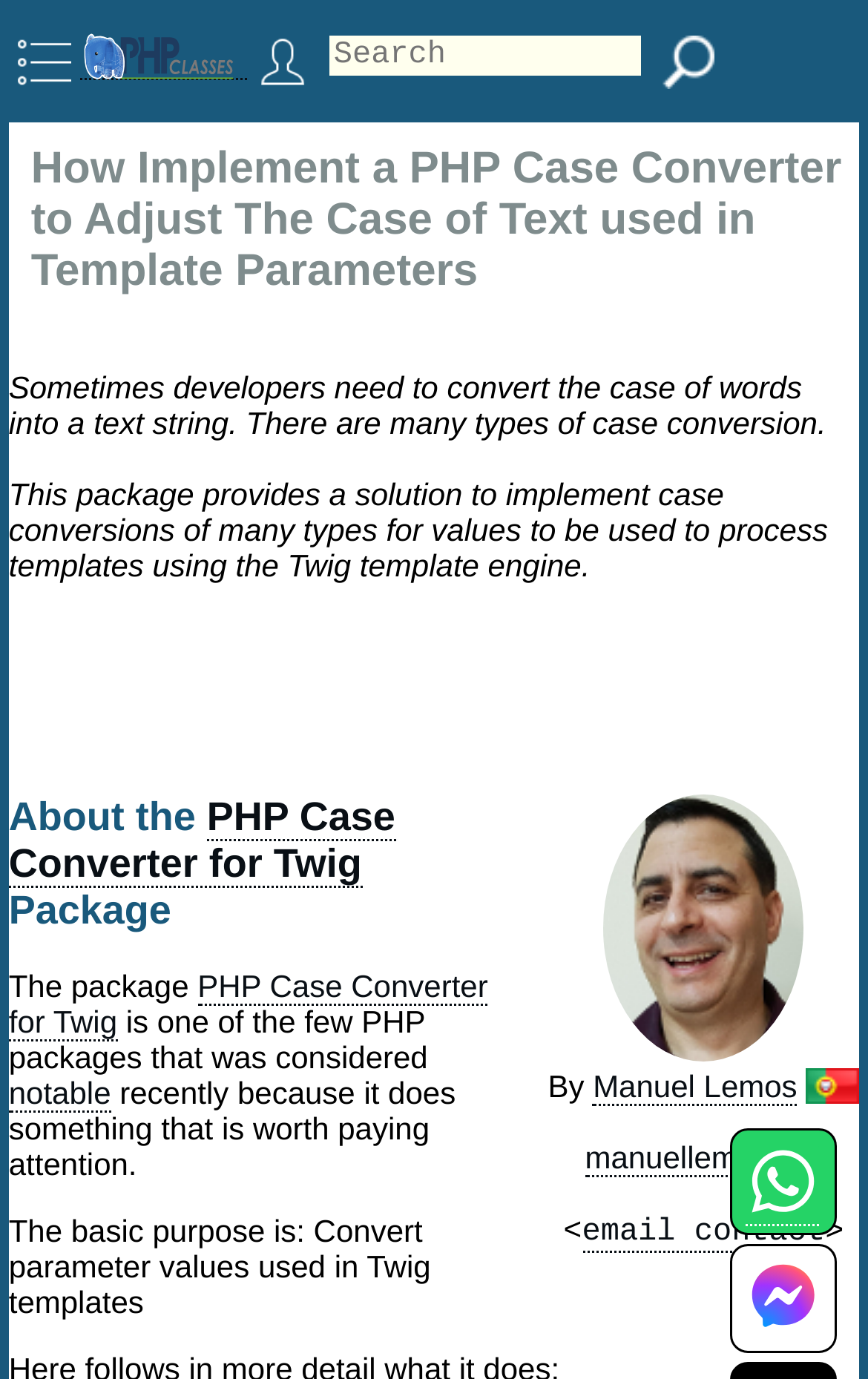Provide the bounding box coordinates for the UI element that is described as: "image/svg+xml".

[0.859, 0.862, 0.943, 0.889]